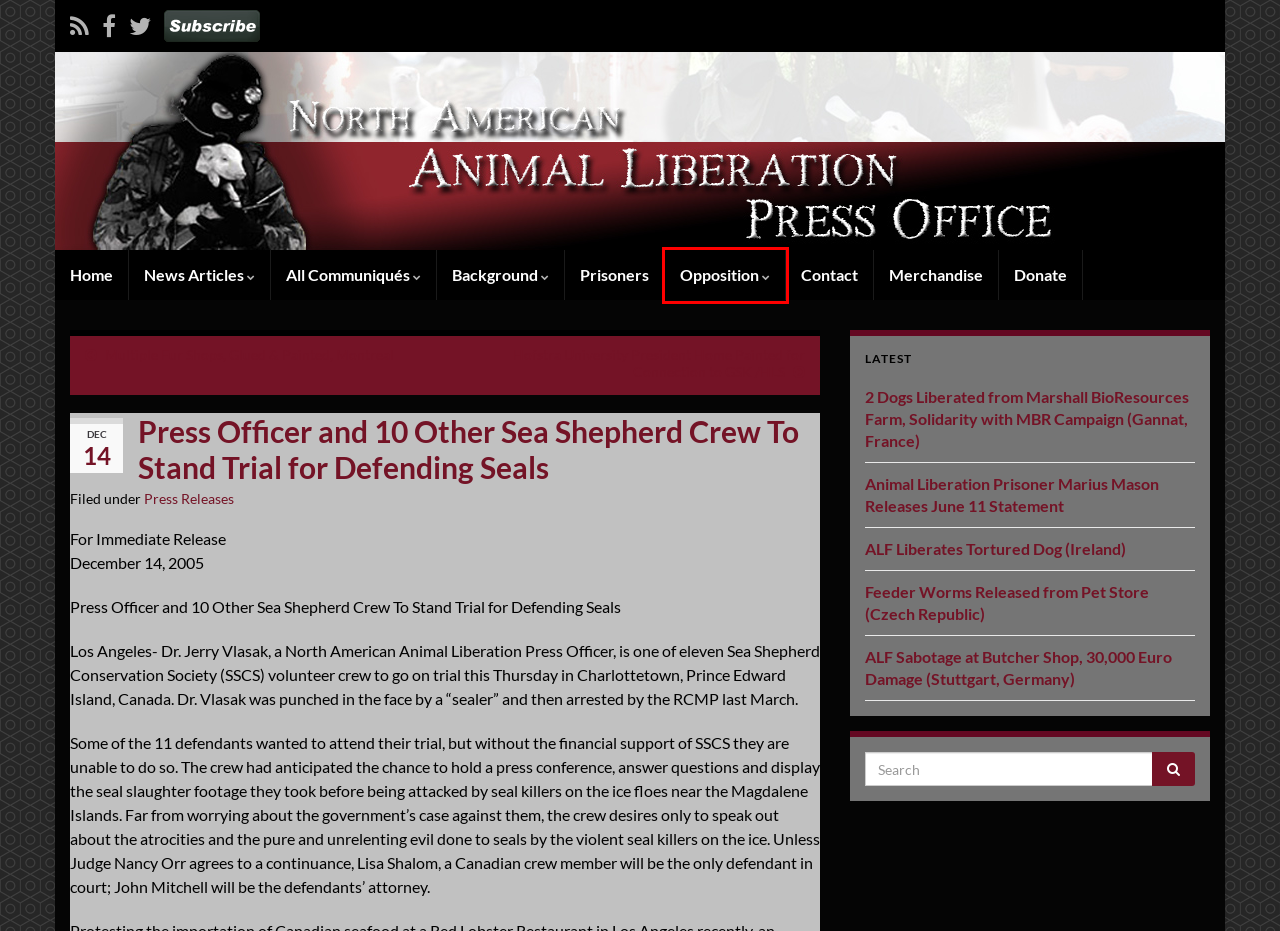Given a webpage screenshot with a UI element marked by a red bounding box, choose the description that best corresponds to the new webpage that will appear after clicking the element. The candidates are:
A. Opposition
B. Multiple Fur Shops, Glued & Painted, Montreal
C. 2 Dogs Liberated from Marshall BioResources Farm, Solidarity with MBR Campaign (Gannat, France)
D. News Articles
E. Contact the Press Office:
F. Prisoners
G. Press Releases
H. Merchandise

A